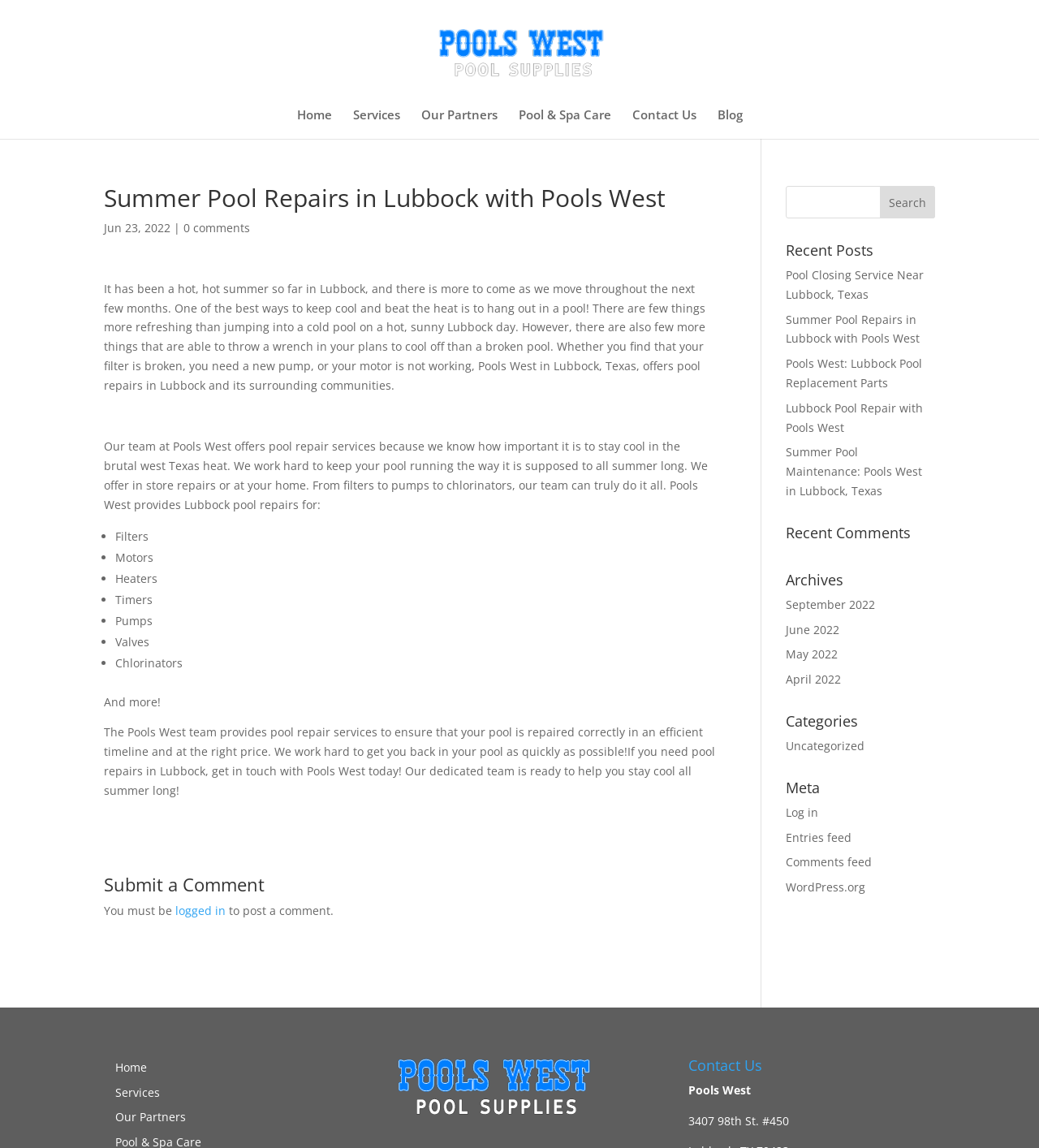Find the bounding box coordinates of the element to click in order to complete this instruction: "Read recent post about pool closing service". The bounding box coordinates must be four float numbers between 0 and 1, denoted as [left, top, right, bottom].

[0.756, 0.233, 0.889, 0.263]